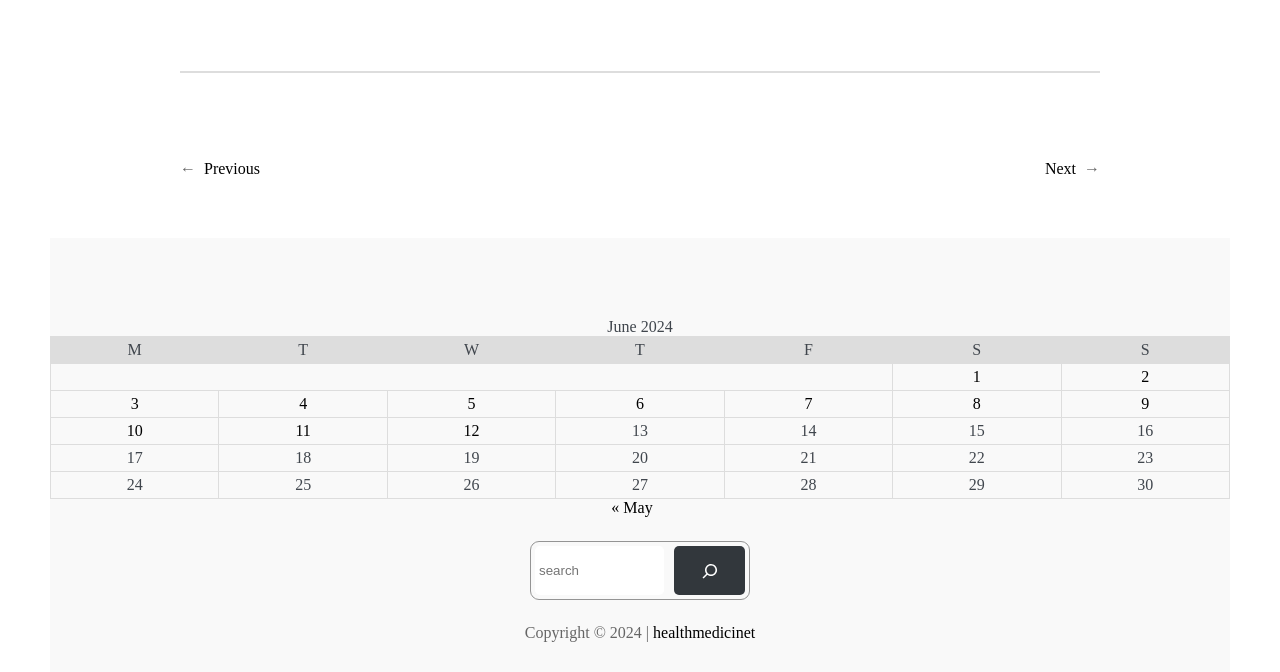Identify the bounding box coordinates of the element to click to follow this instruction: 'Click on the 'Previous' link'. Ensure the coordinates are four float values between 0 and 1, provided as [left, top, right, bottom].

[0.159, 0.238, 0.203, 0.263]